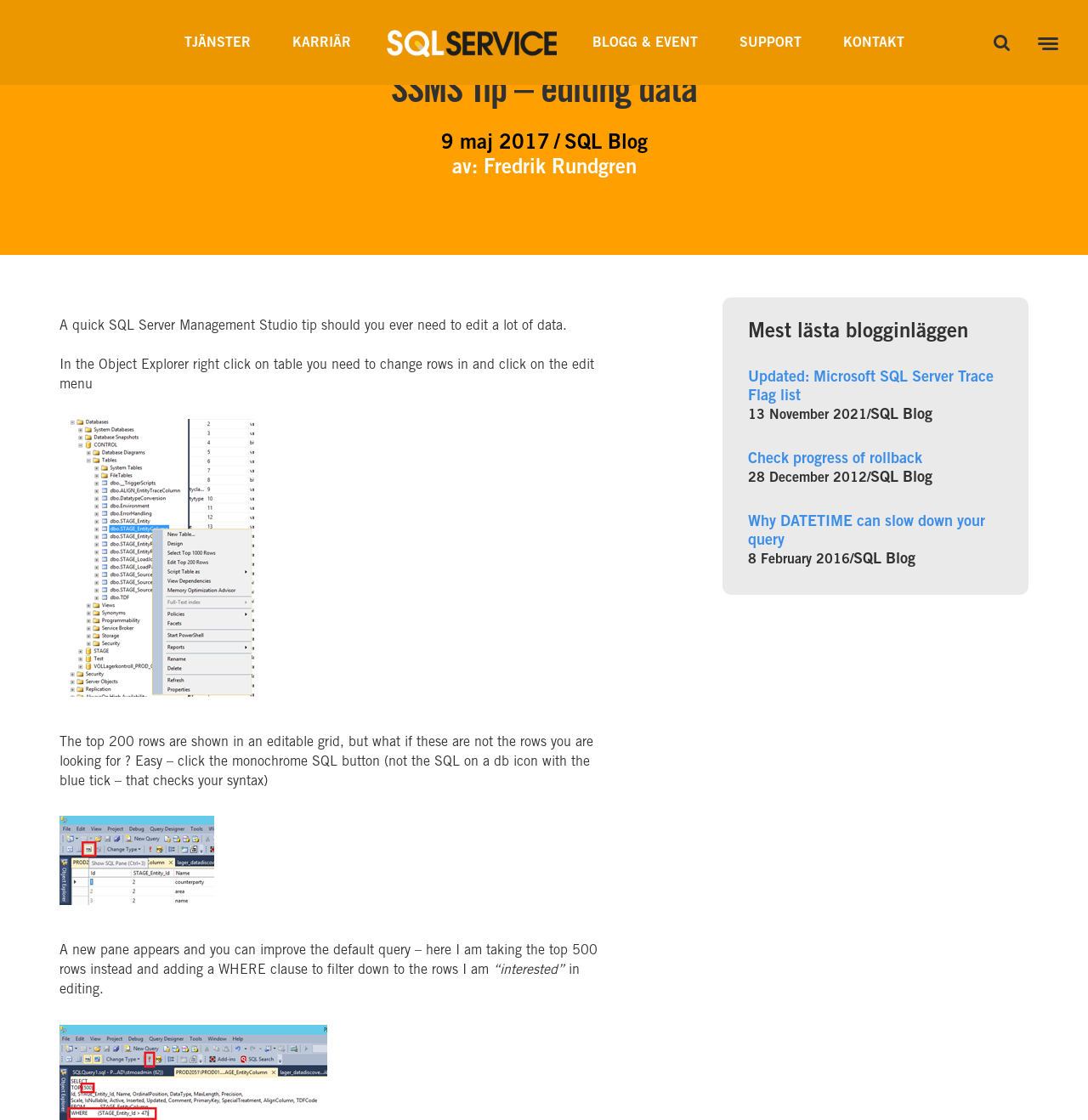Please find the bounding box coordinates in the format (top-left x, top-left y, bottom-right x, bottom-right y) for the given element description. Ensure the coordinates are floating point numbers between 0 and 1. Description: SQL Blog

[0.784, 0.493, 0.841, 0.507]